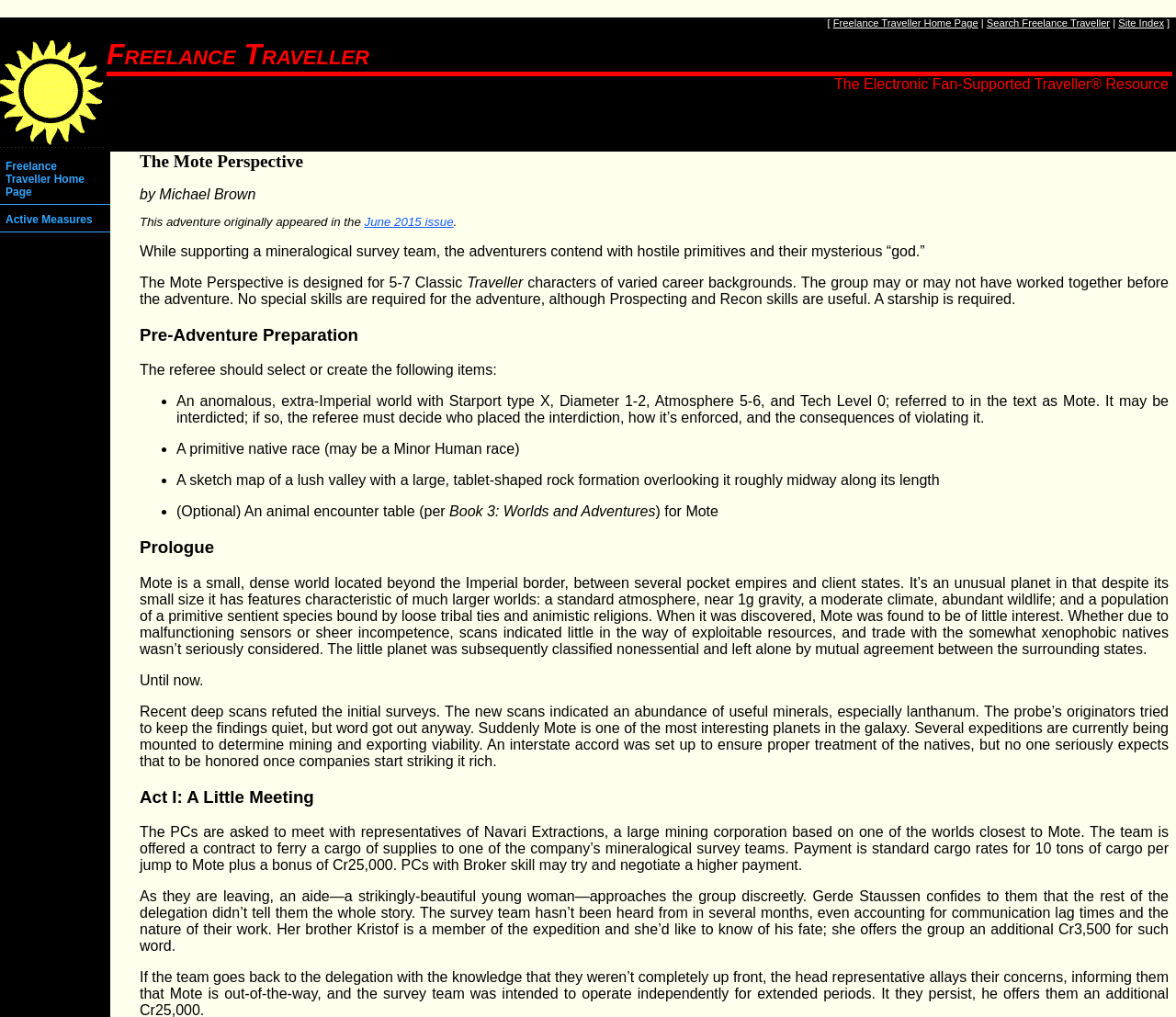Locate and provide the bounding box coordinates for the HTML element that matches this description: "Freelance Traveller Home Page".

[0.708, 0.017, 0.832, 0.028]